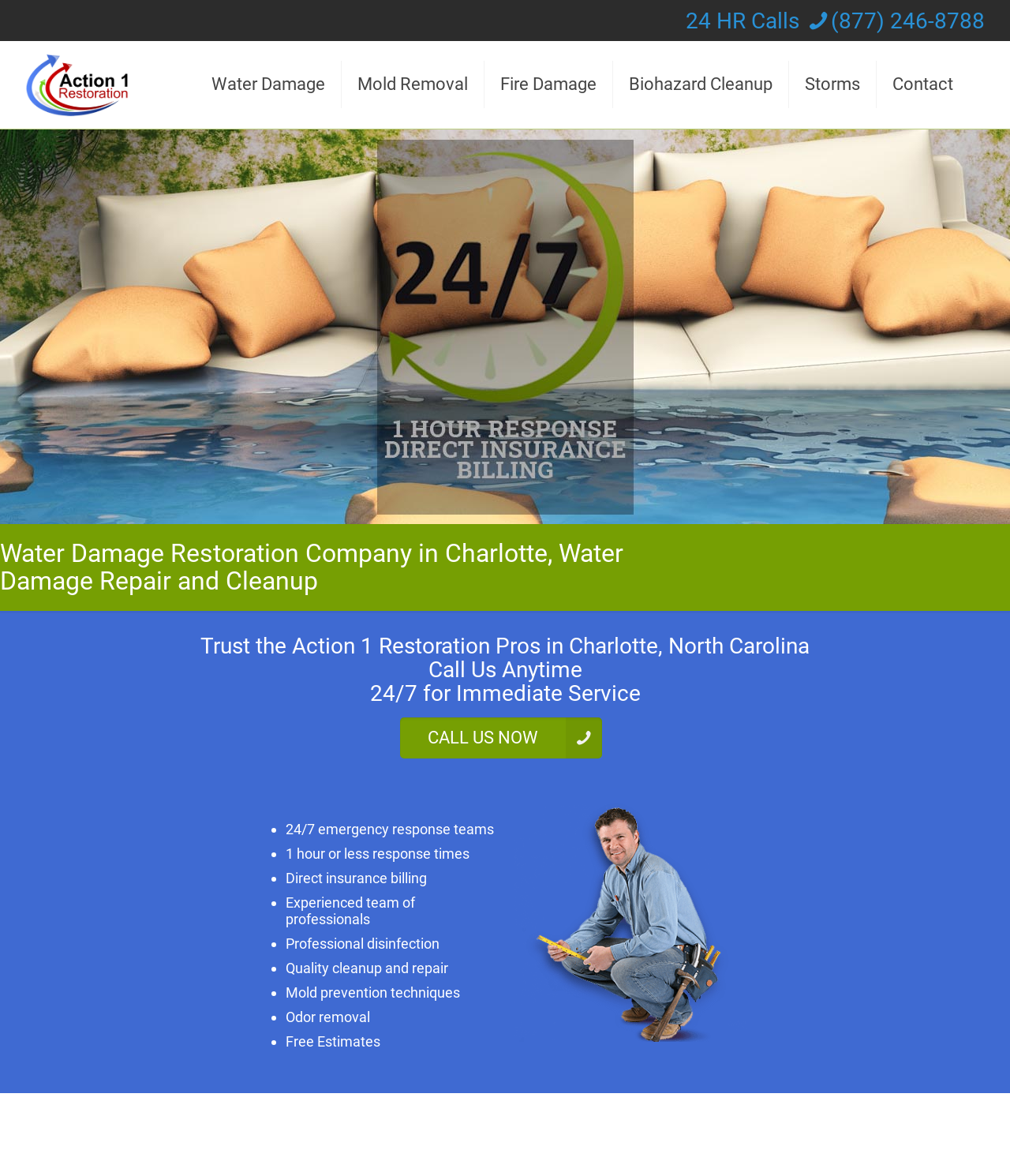Please identify the coordinates of the bounding box for the clickable region that will accomplish this instruction: "Visit the Water Damage page".

[0.194, 0.035, 0.338, 0.109]